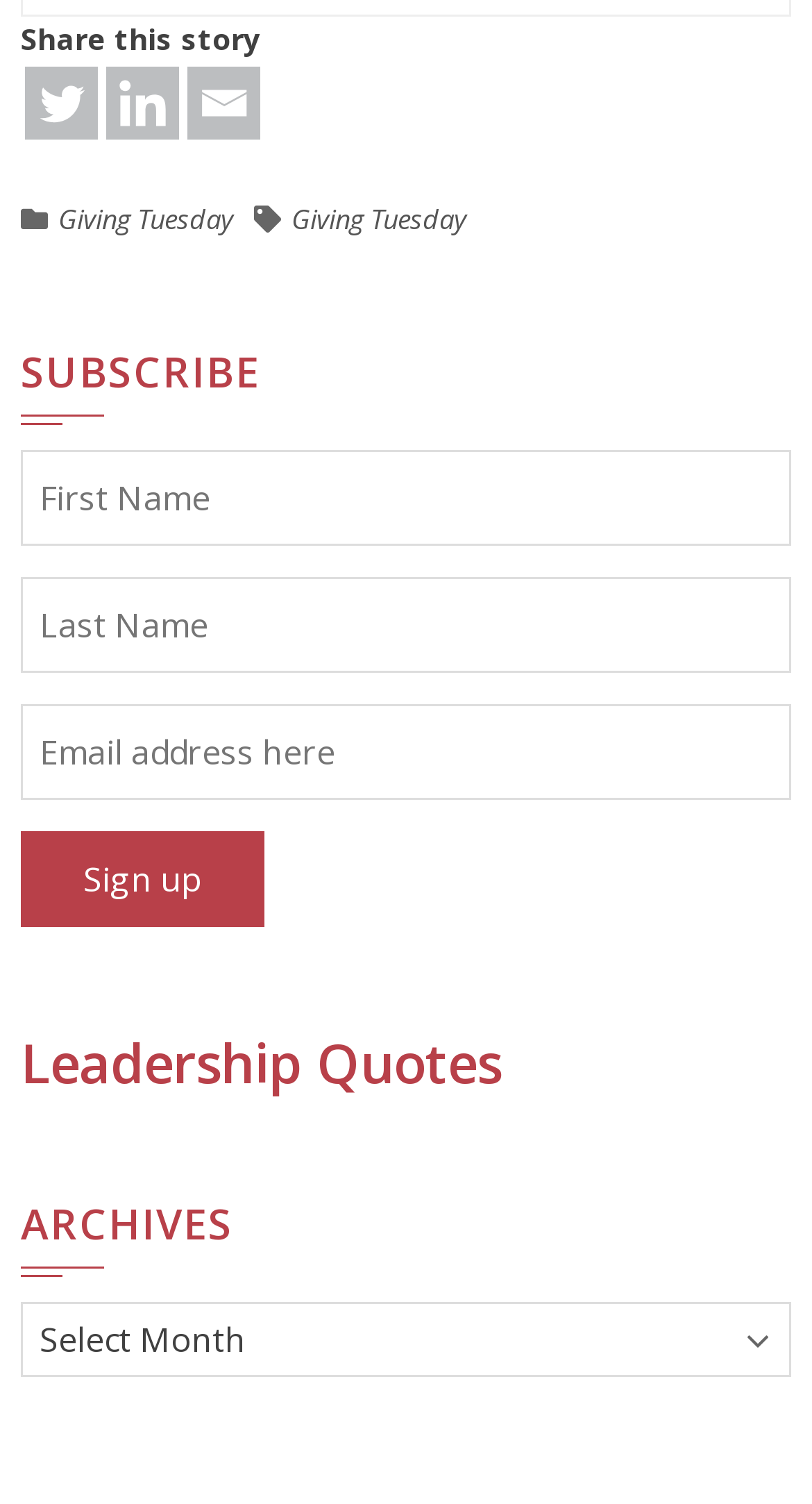Specify the bounding box coordinates of the area to click in order to execute this command: 'Subscribe with your email'. The coordinates should consist of four float numbers ranging from 0 to 1, and should be formatted as [left, top, right, bottom].

[0.026, 0.468, 0.974, 0.532]